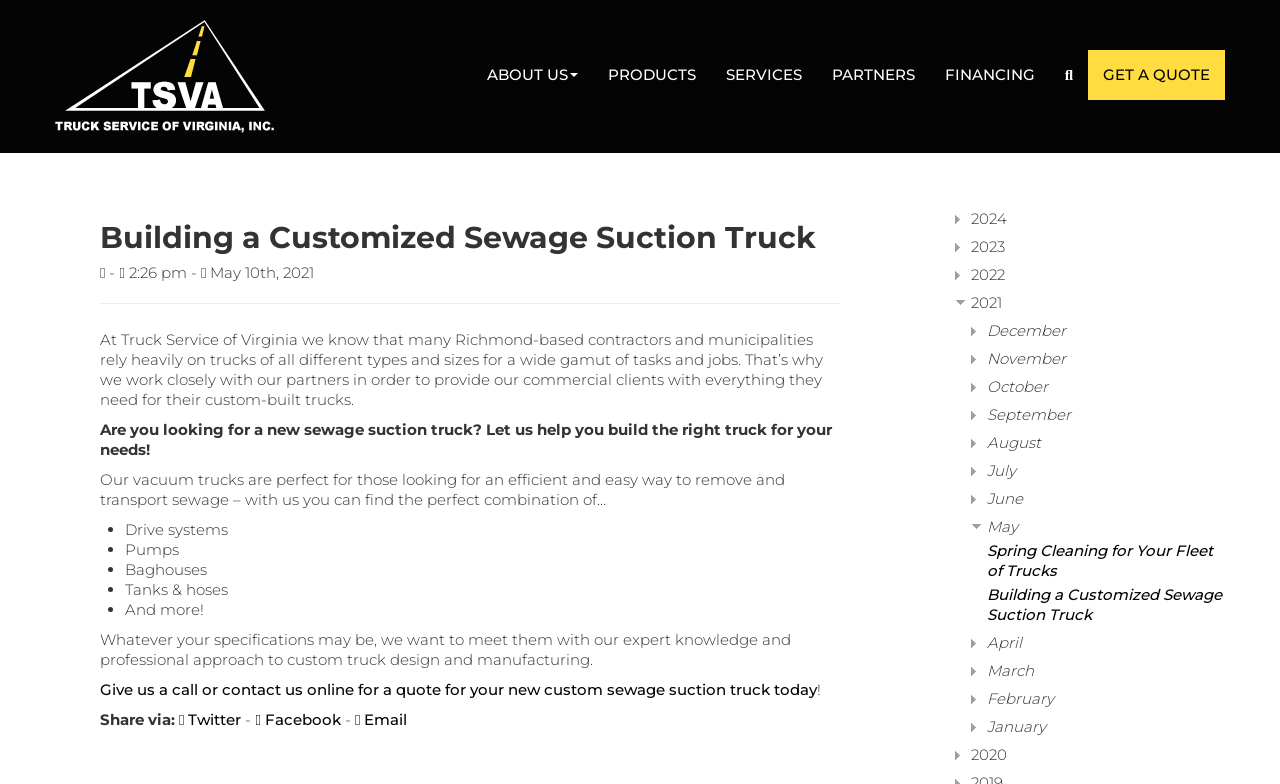Determine the bounding box for the described UI element: "About Us".

[0.368, 0.064, 0.463, 0.128]